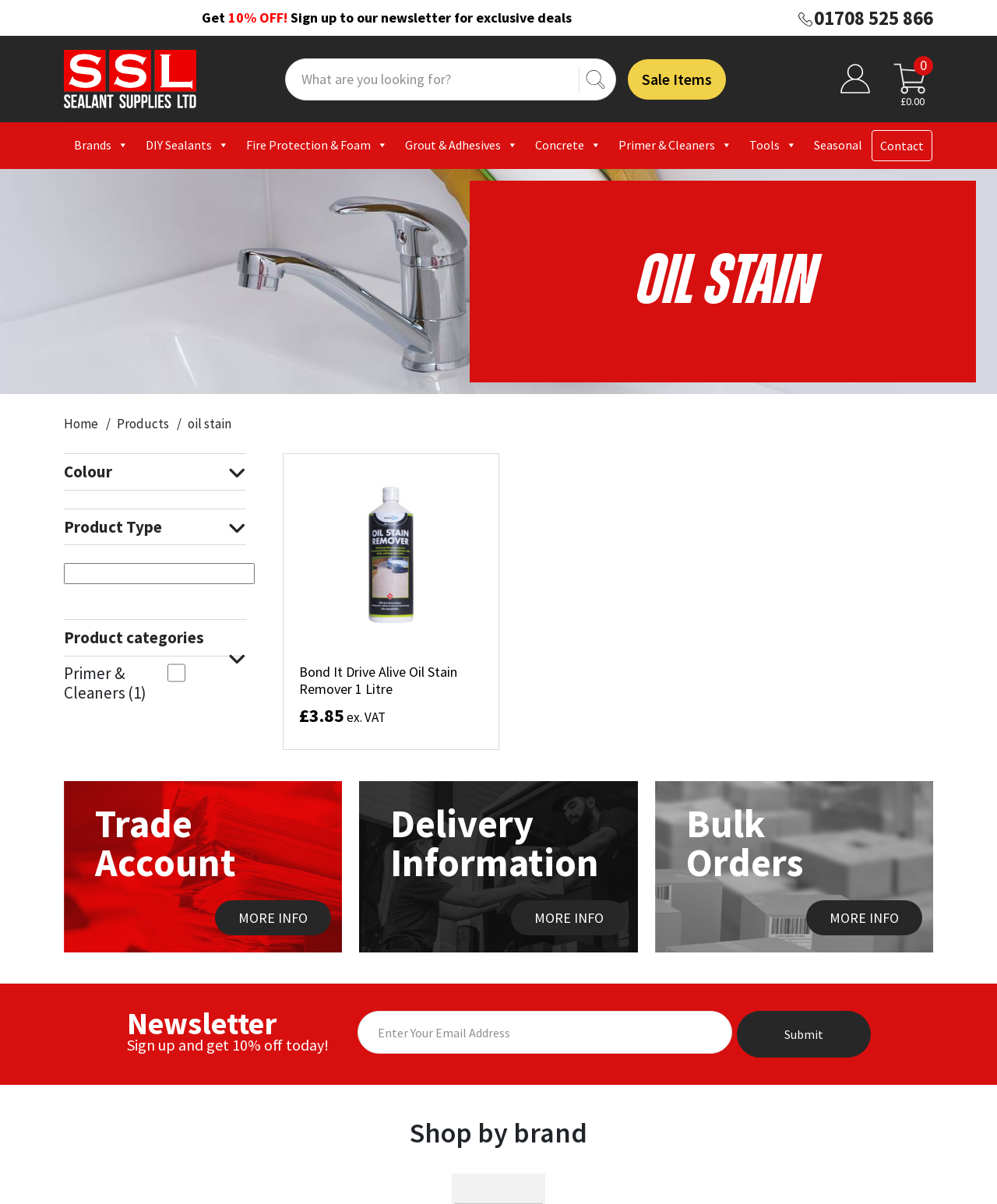Locate the bounding box coordinates of the element I should click to achieve the following instruction: "Add Bond It Drive Alive Oil Stain Remover 1 Litre to basket".

[0.3, 0.634, 0.485, 0.665]